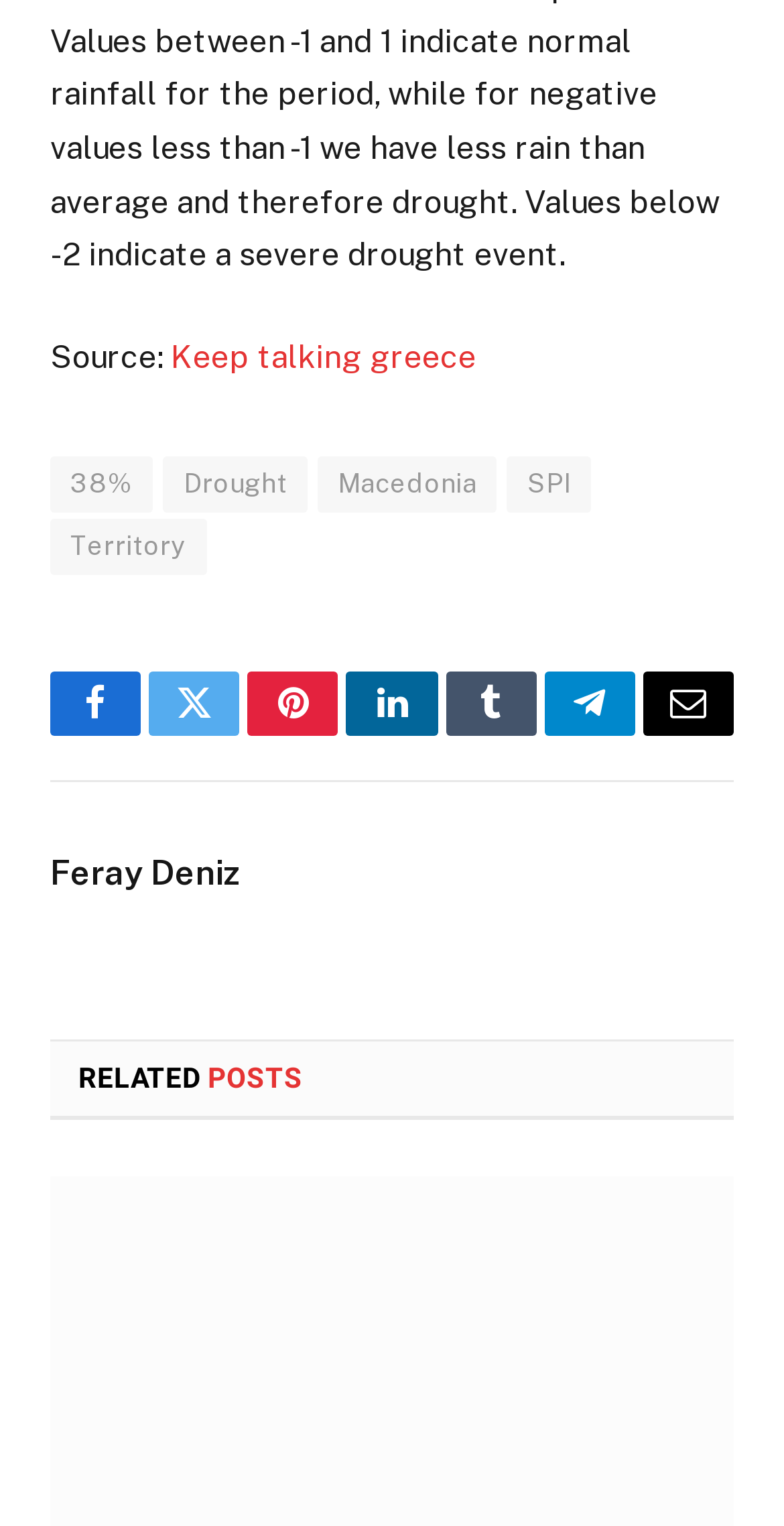What is the topic of the related posts?
Provide a fully detailed and comprehensive answer to the question.

The webpage mentions 'RELATED POSTS' at the bottom, but it does not specify the topic of those related posts.